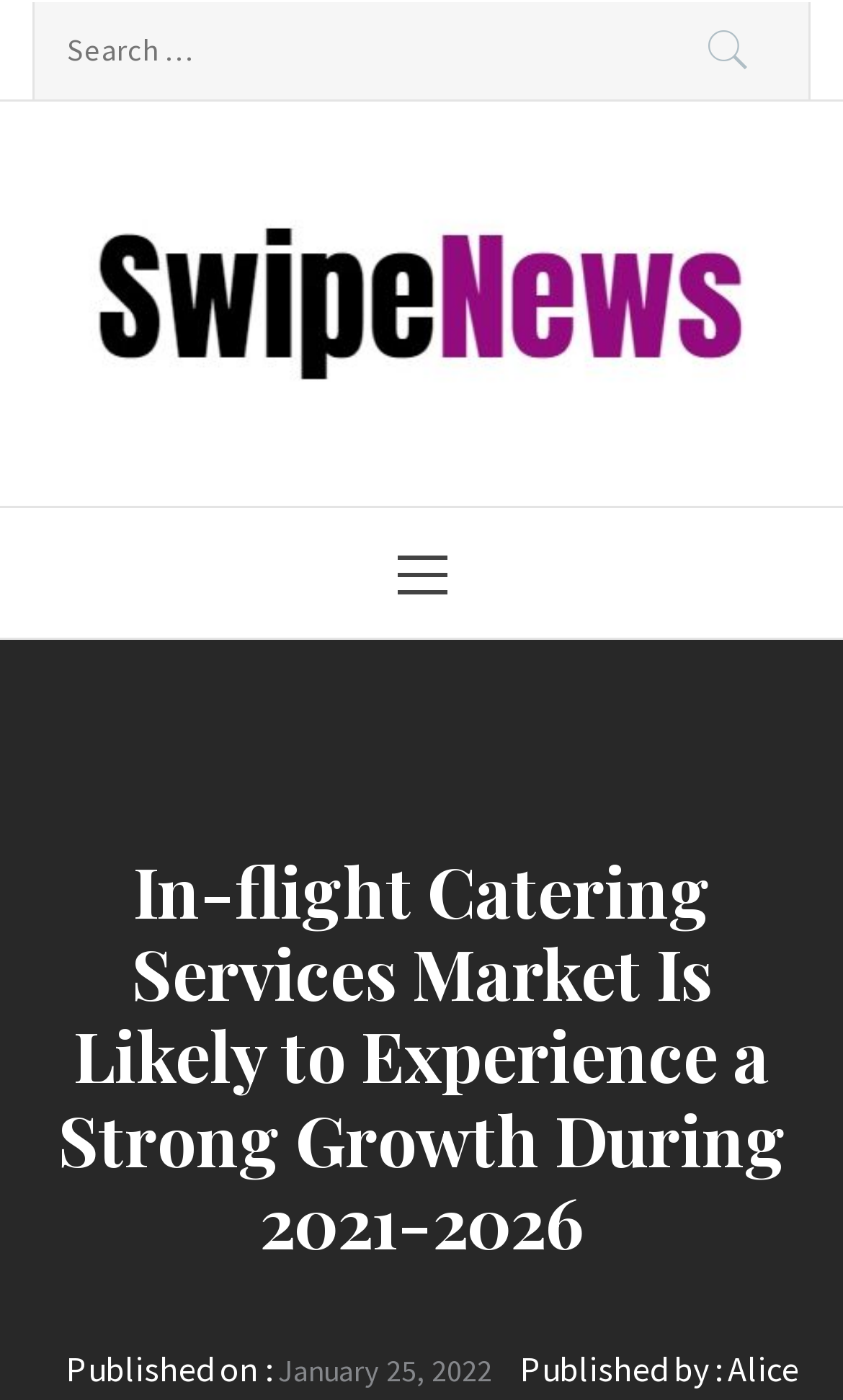When was the article published?
Use the image to give a comprehensive and detailed response to the question.

I determined the answer by looking at the static text 'Published on :' and the link 'January 25, 2022' that follows it, which indicates the publication date of the article.